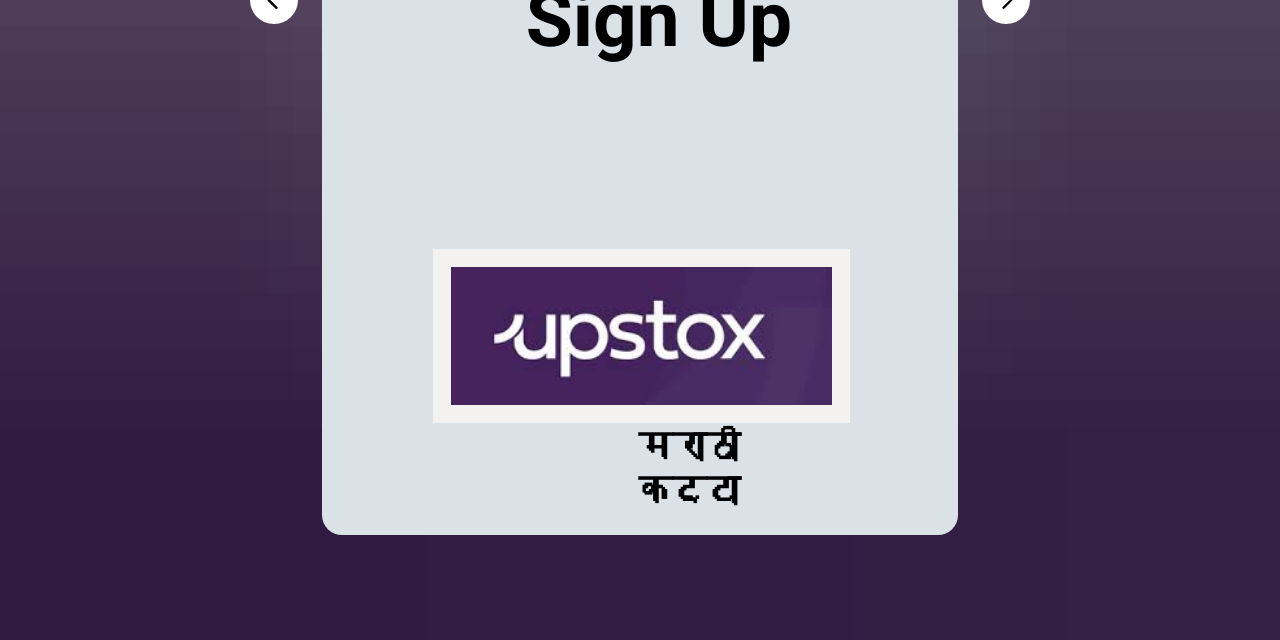Identify the bounding box of the UI element that matches this description: "वाचा".

[0.559, 0.595, 0.795, 0.67]